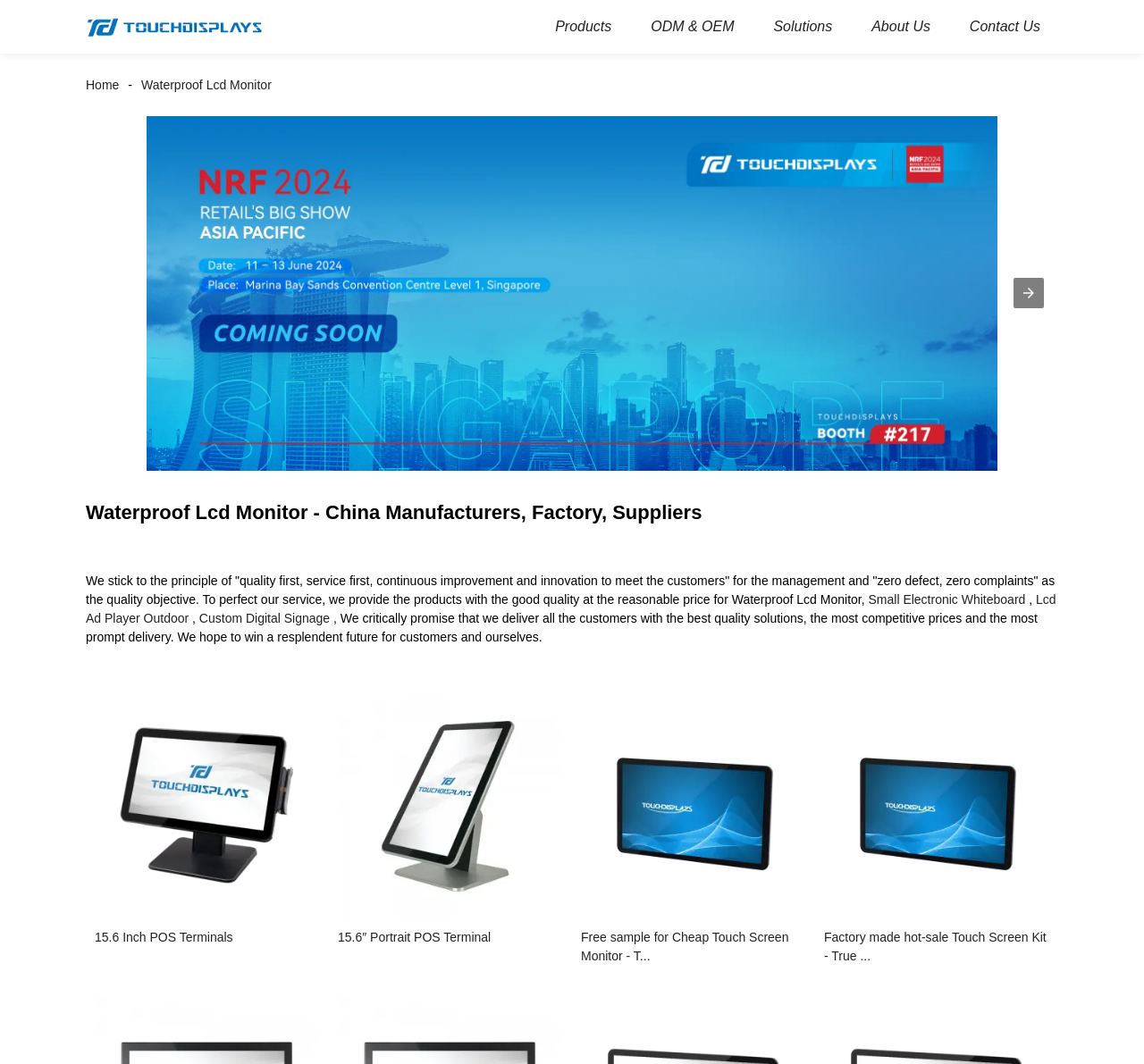Identify the bounding box coordinates for the element that needs to be clicked to fulfill this instruction: "Click on the 'Home' link". Provide the coordinates in the format of four float numbers between 0 and 1: [left, top, right, bottom].

[0.075, 0.073, 0.112, 0.086]